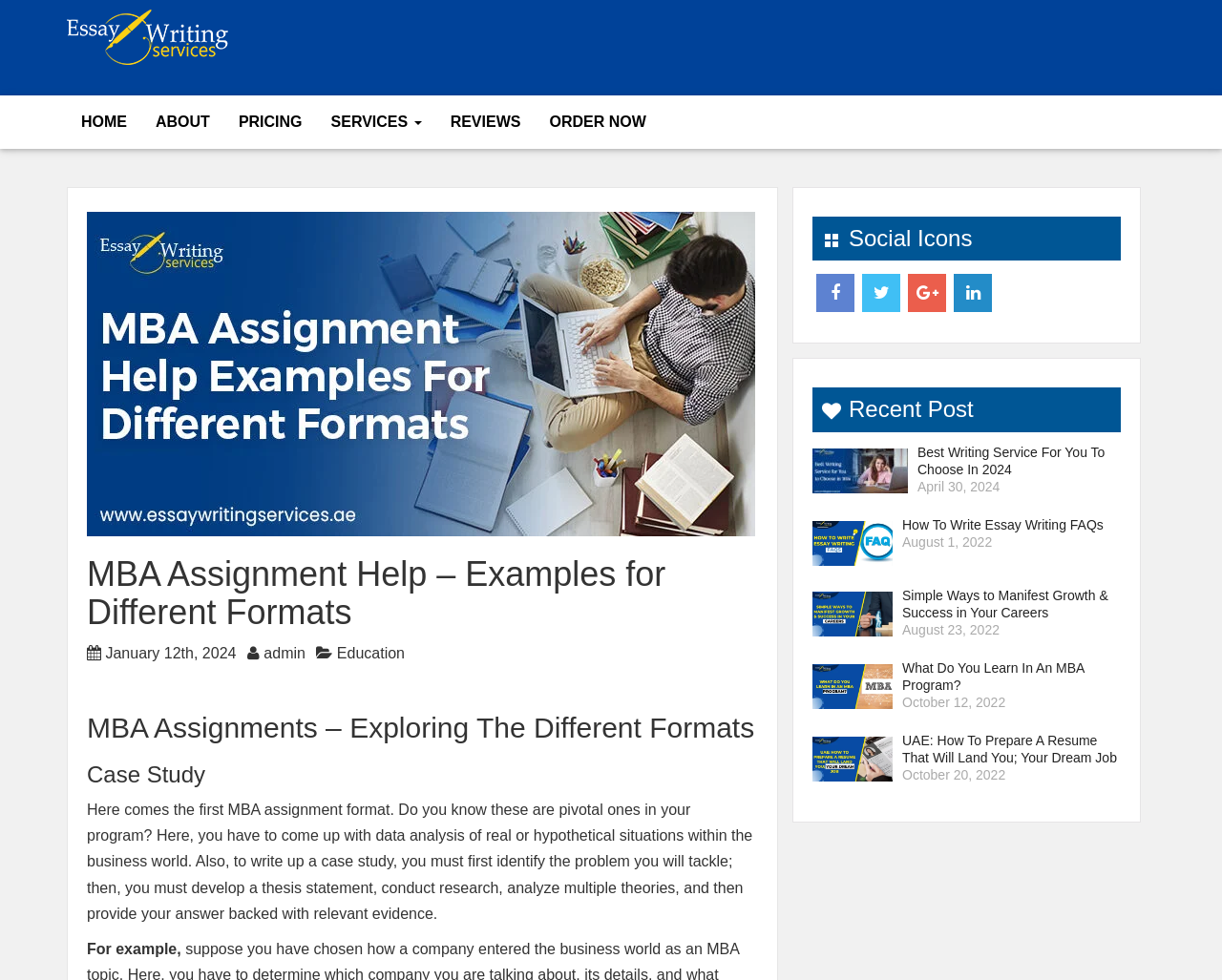Pinpoint the bounding box coordinates of the area that must be clicked to complete this instruction: "View the ORDER NOW page".

[0.438, 0.097, 0.54, 0.152]